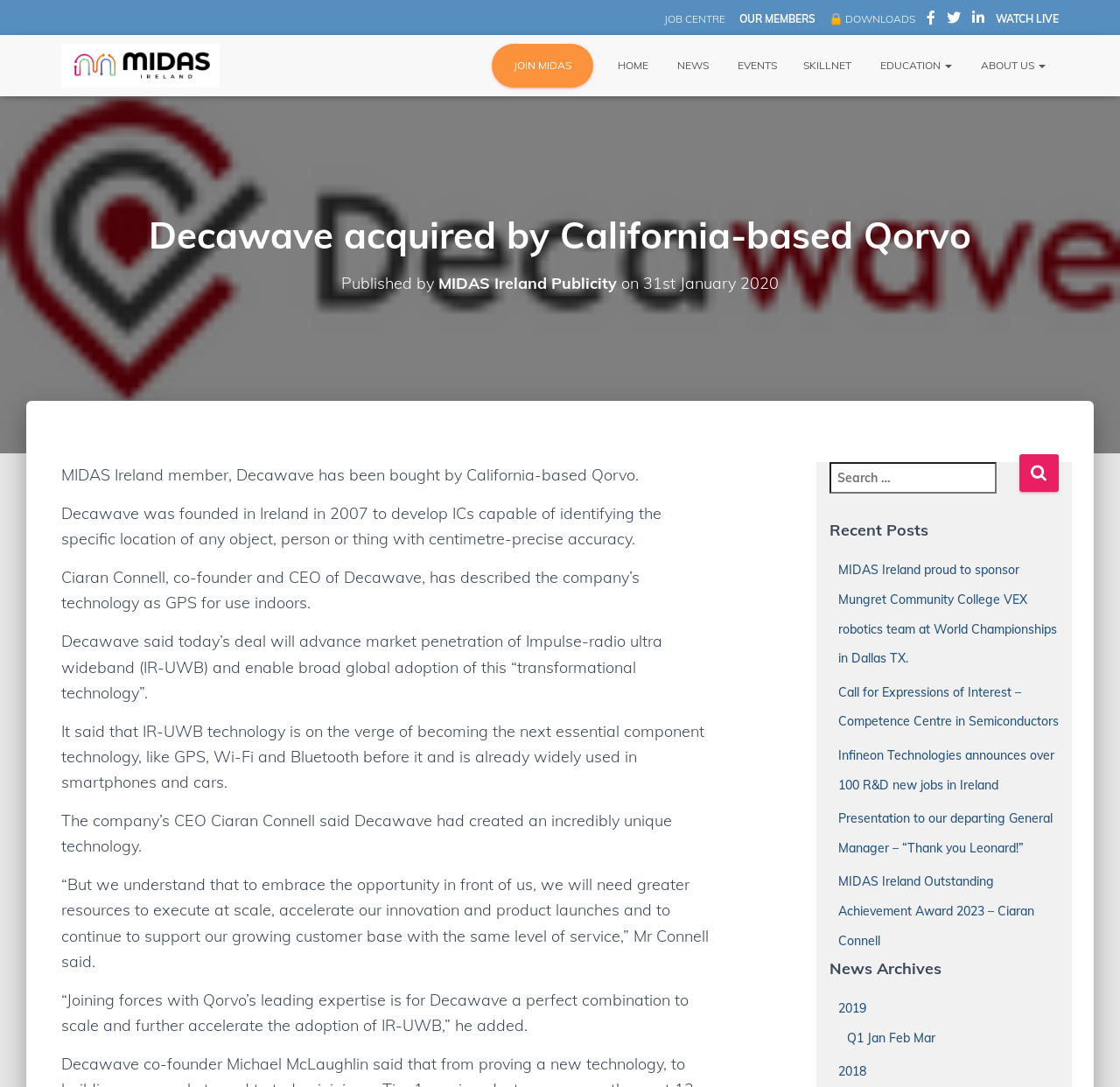Identify the bounding box coordinates of the part that should be clicked to carry out this instruction: "Visit MIDAS Ireland on Facebook".

[0.827, 0.0, 0.835, 0.037]